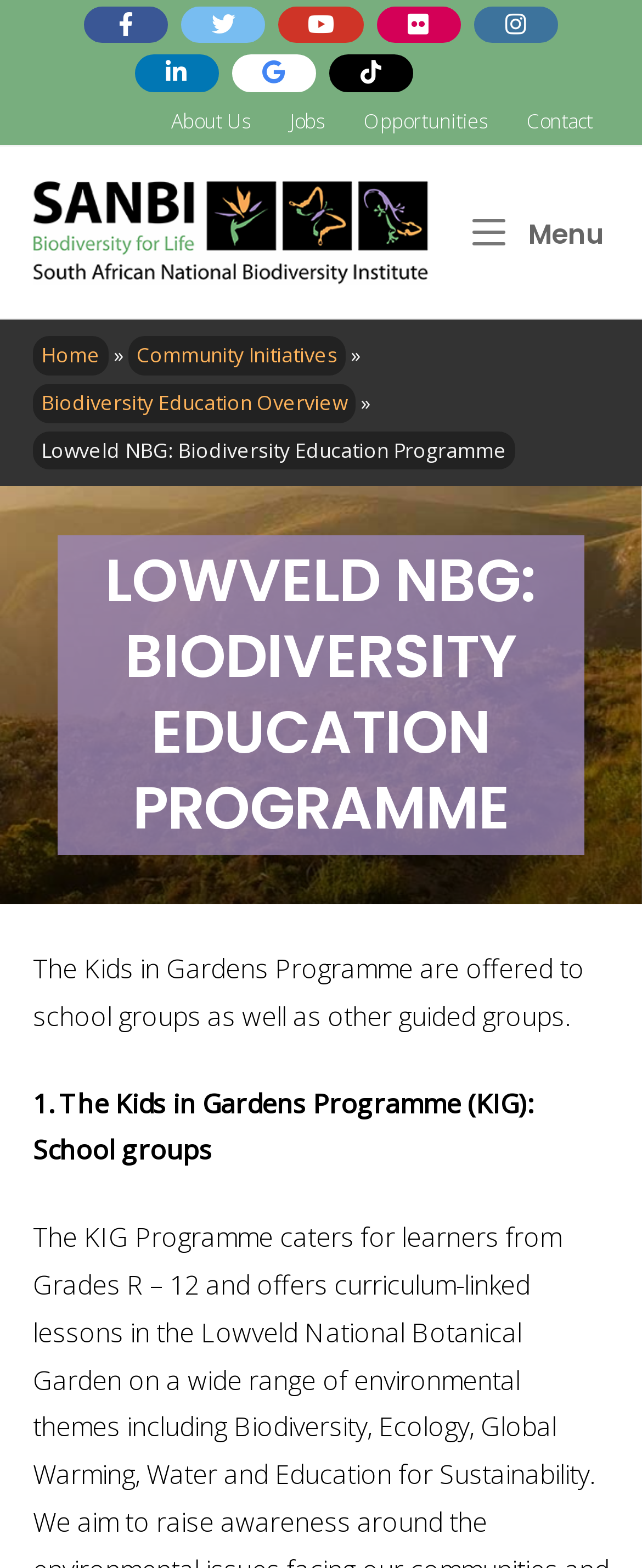Predict the bounding box of the UI element based on this description: "aria-label="SANBI on" title="SANBI on"".

[0.665, 0.044, 0.791, 0.05]